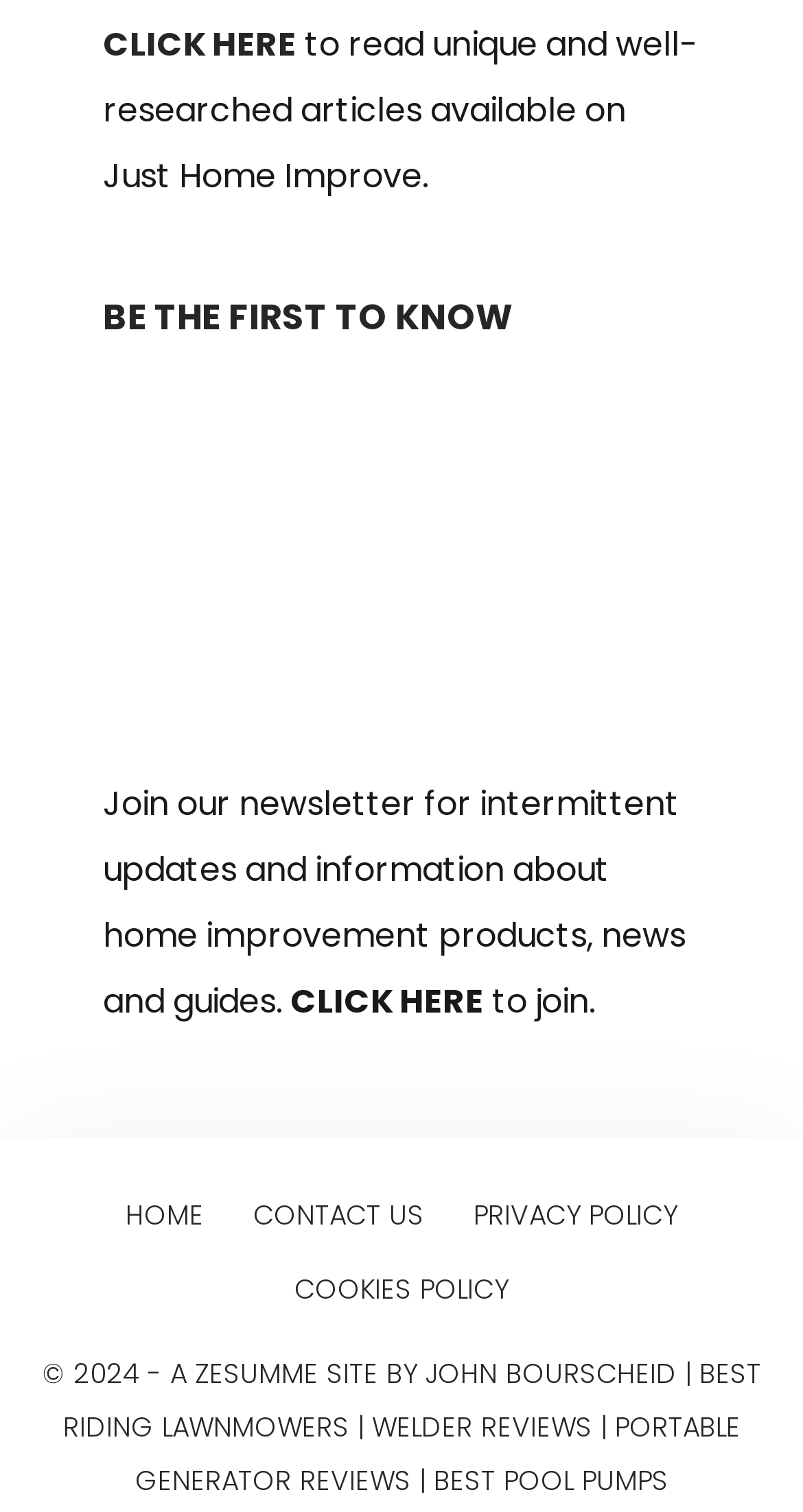Identify the bounding box of the HTML element described as: "Cookies Policy".

[0.367, 0.839, 0.633, 0.865]